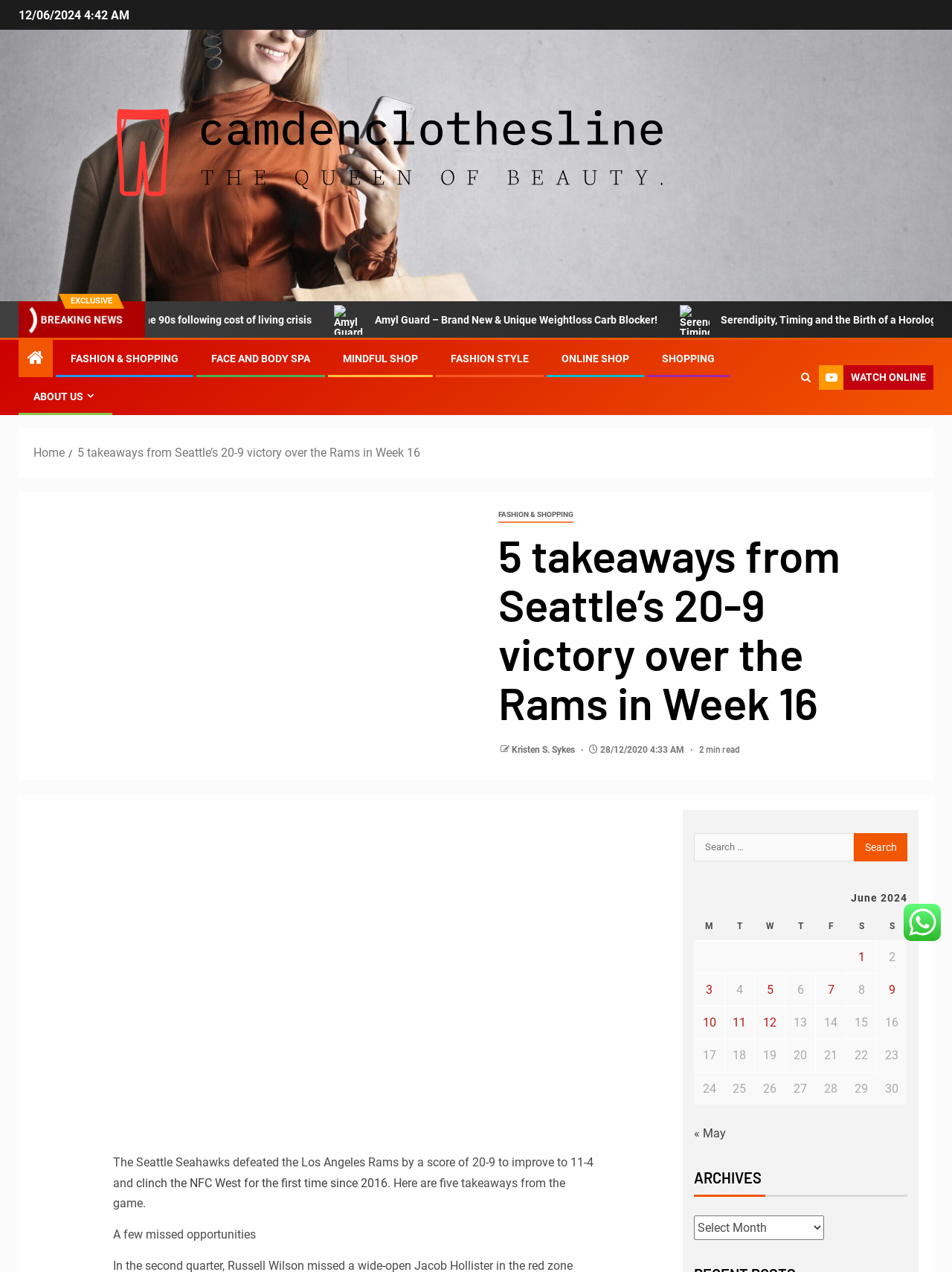Pinpoint the bounding box coordinates of the element you need to click to execute the following instruction: "Go to the 'ABOUT US' page". The bounding box should be represented by four float numbers between 0 and 1, in the format [left, top, right, bottom].

[0.035, 0.307, 0.102, 0.316]